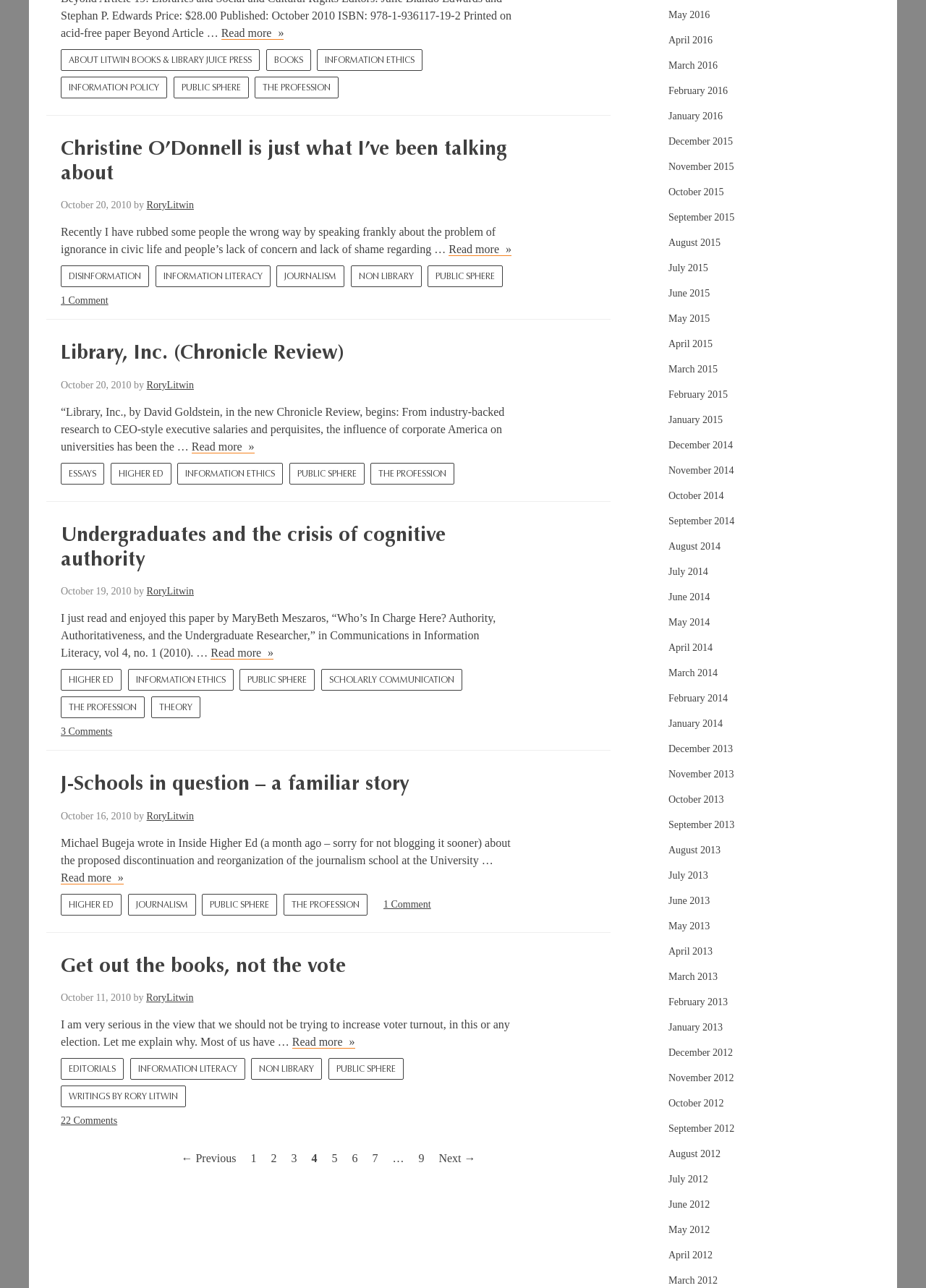How many comments does the third article have?
Examine the image and provide an in-depth answer to the question.

I found the answer by looking at the link text at the bottom of the third article, which indicates the number of comments.